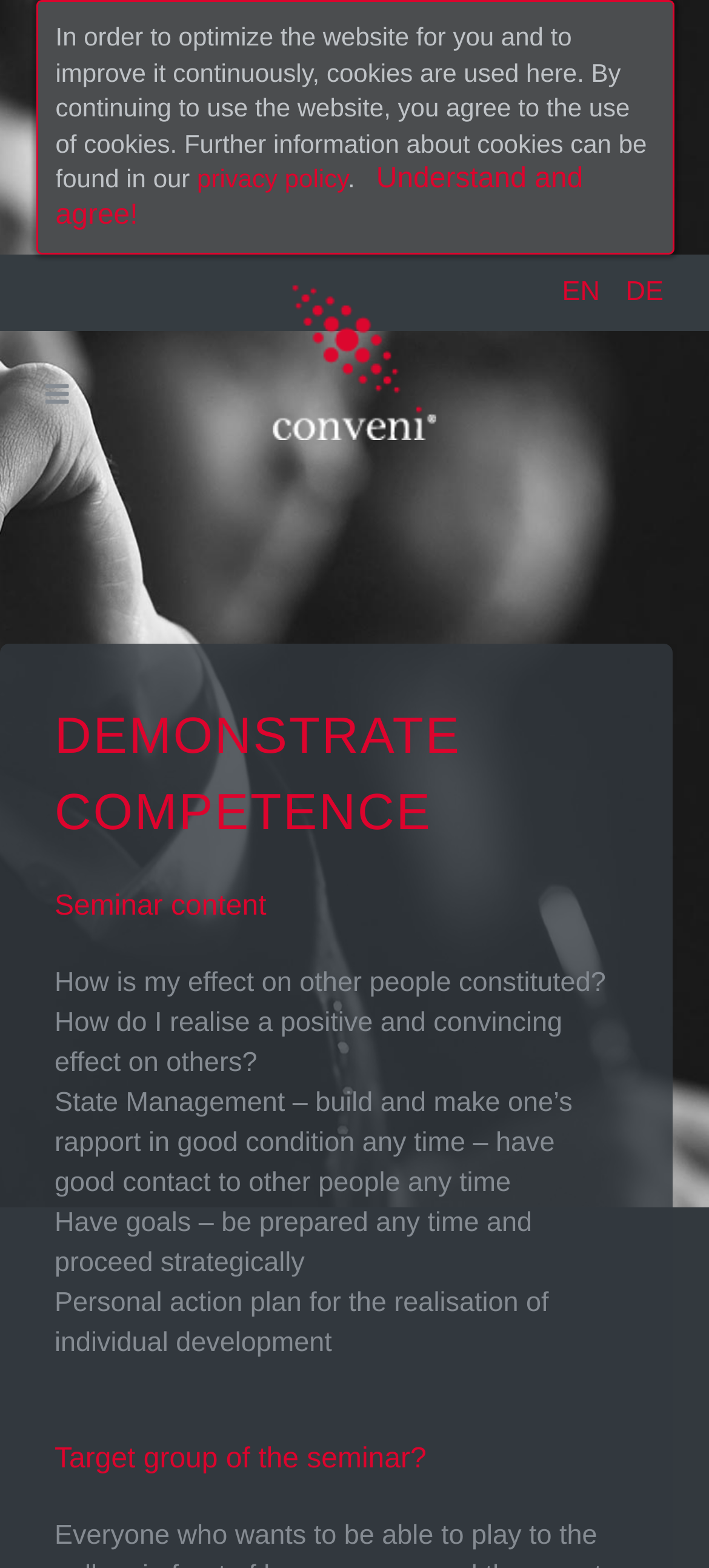What is the target group of the seminar?
Please analyze the image and answer the question with as much detail as possible.

The webpage asks 'Target group of the seminar?' but does not provide a specific answer, indicating that the target group is not specified on this webpage.